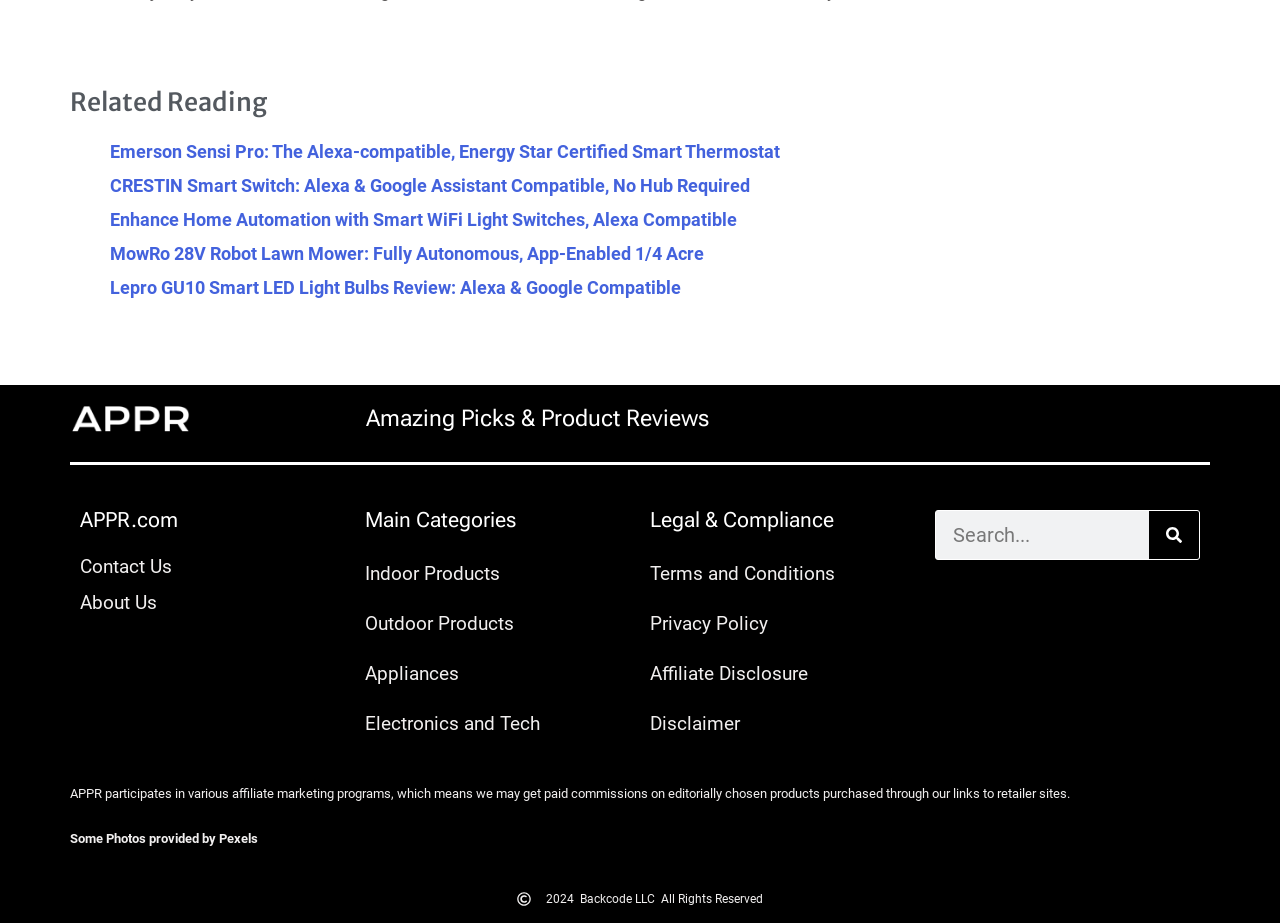Pinpoint the bounding box coordinates of the element to be clicked to execute the instruction: "Read the review by Cynthia Moe-Lobeda".

None